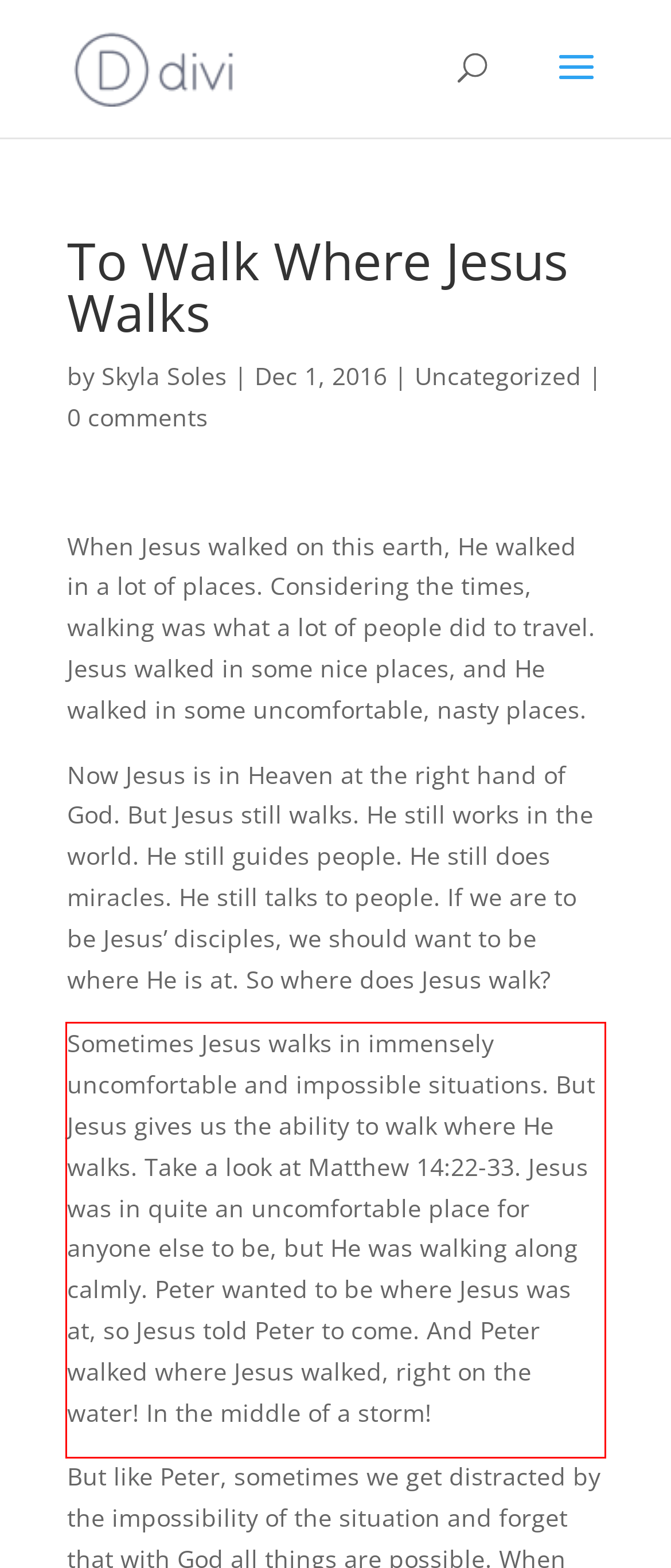From the screenshot of the webpage, locate the red bounding box and extract the text contained within that area.

Sometimes Jesus walks in immensely uncomfortable and impossible situations. But Jesus gives us the ability to walk where He walks. Take a look at Matthew 14:22-33. Jesus was in quite an uncomfortable place for anyone else to be, but He was walking along calmly. Peter wanted to be where Jesus was at, so Jesus told Peter to come. And Peter walked where Jesus walked, right on the water! In the middle of a storm!